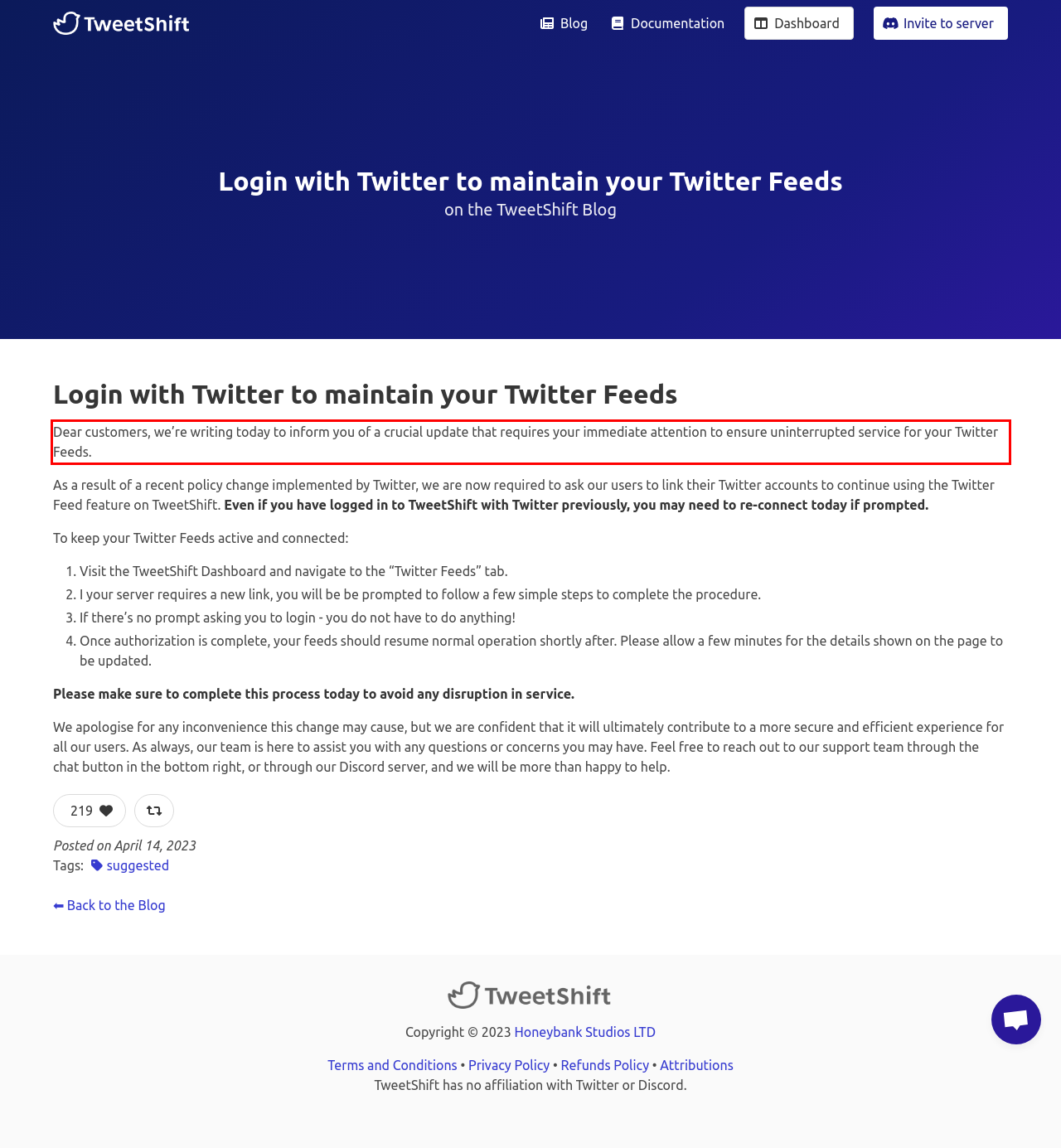Identify the text inside the red bounding box on the provided webpage screenshot by performing OCR.

Dear customers, we’re writing today to inform you of a crucial update that requires your immediate attention to ensure uninterrupted service for your Twitter Feeds.